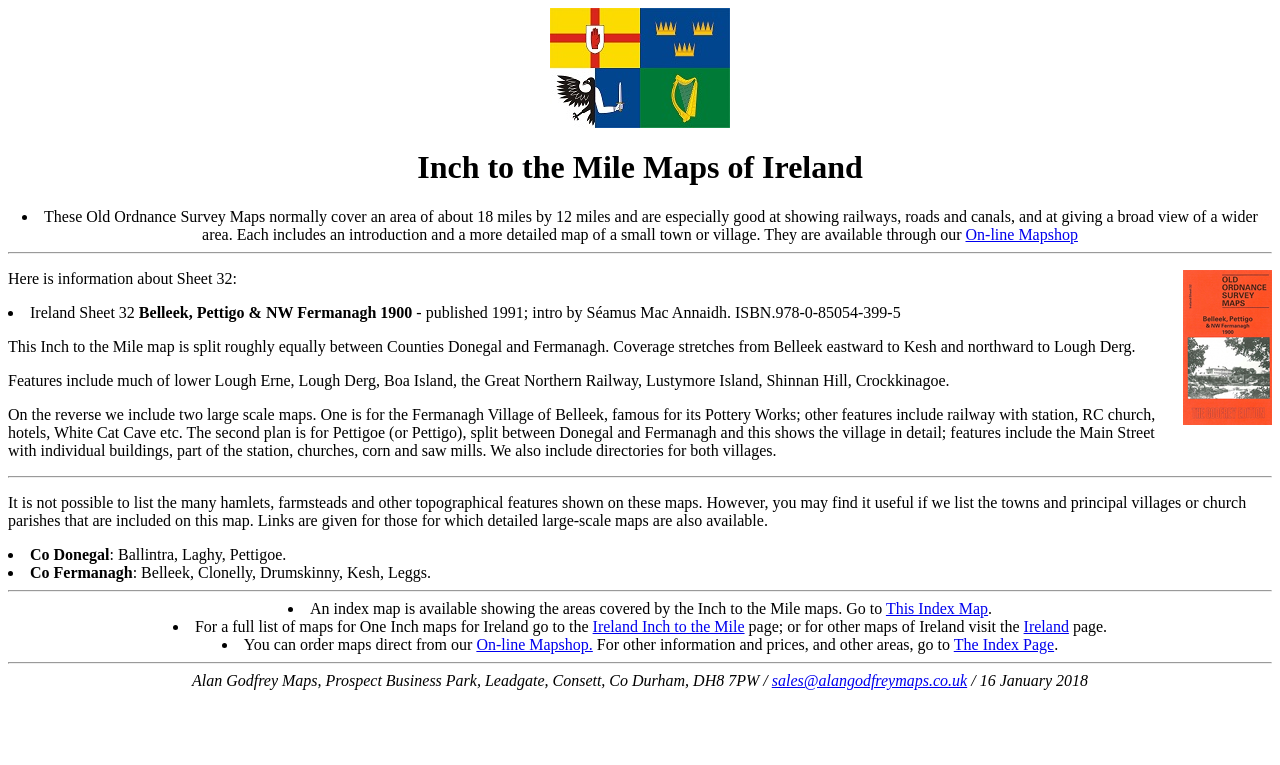Please determine the bounding box coordinates of the section I need to click to accomplish this instruction: "View the Inch to the Mile Maps of Ireland".

[0.006, 0.195, 0.994, 0.244]